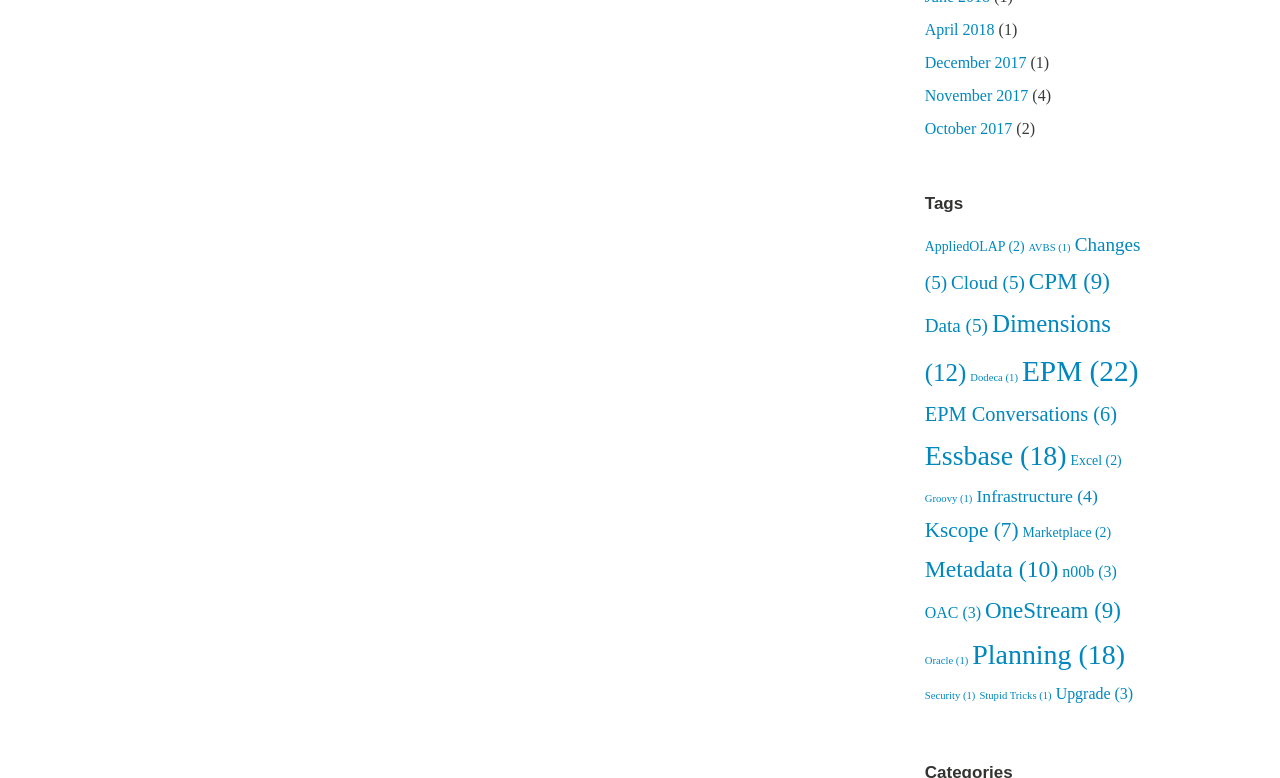Show the bounding box coordinates of the element that should be clicked to complete the task: "Browse EPM tags".

[0.798, 0.456, 0.889, 0.497]